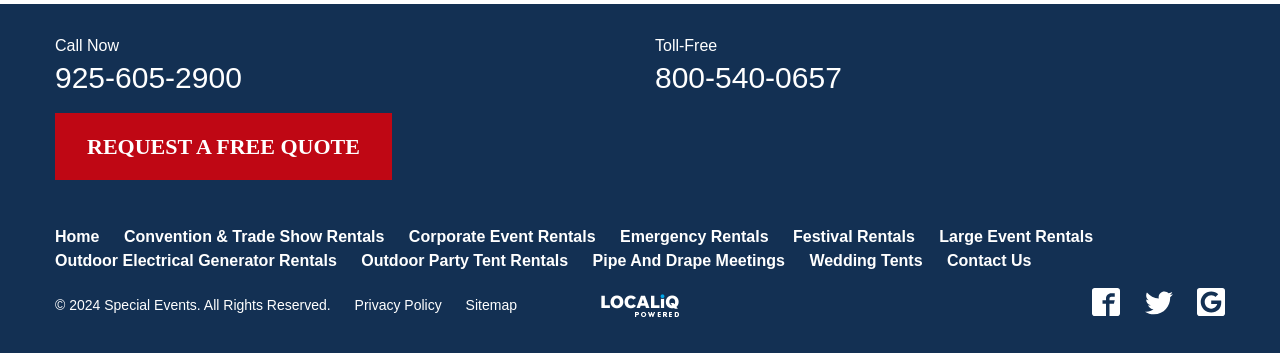Using floating point numbers between 0 and 1, provide the bounding box coordinates in the format (top-left x, top-left y, bottom-right x, bottom-right y). Locate the UI element described here: Emergency Rentals

[0.484, 0.639, 0.6, 0.707]